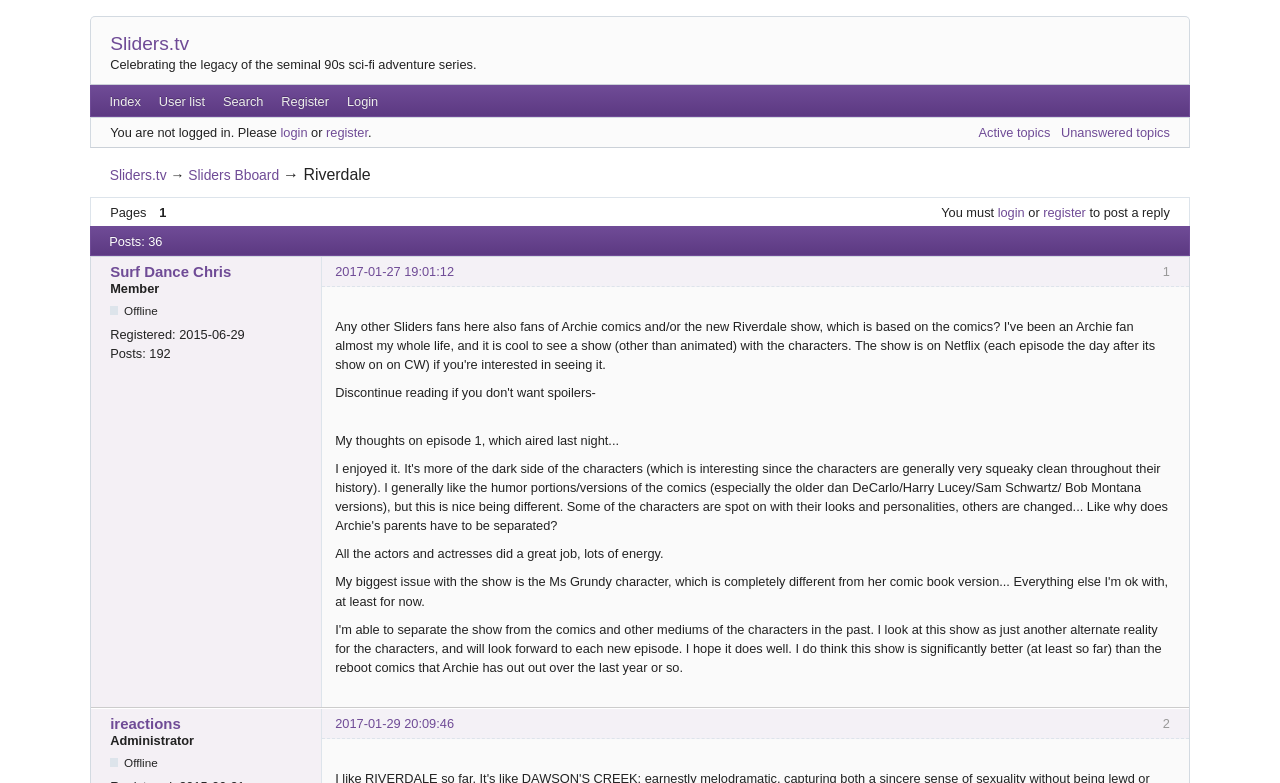Please give a one-word or short phrase response to the following question: 
What is the name of the TV series being discussed?

Sliders